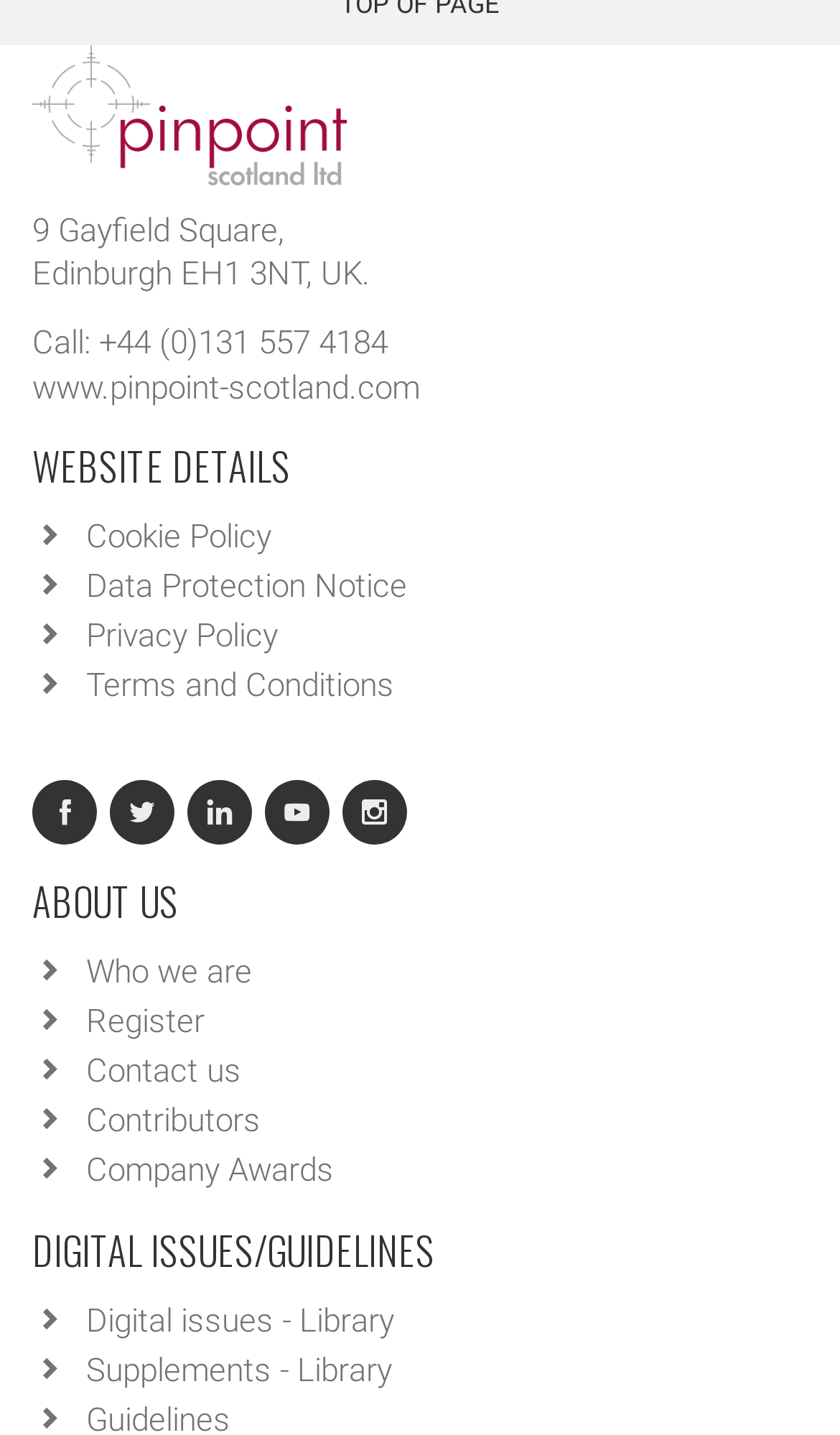Please identify the bounding box coordinates for the region that you need to click to follow this instruction: "Visit the website".

[0.038, 0.256, 0.5, 0.283]